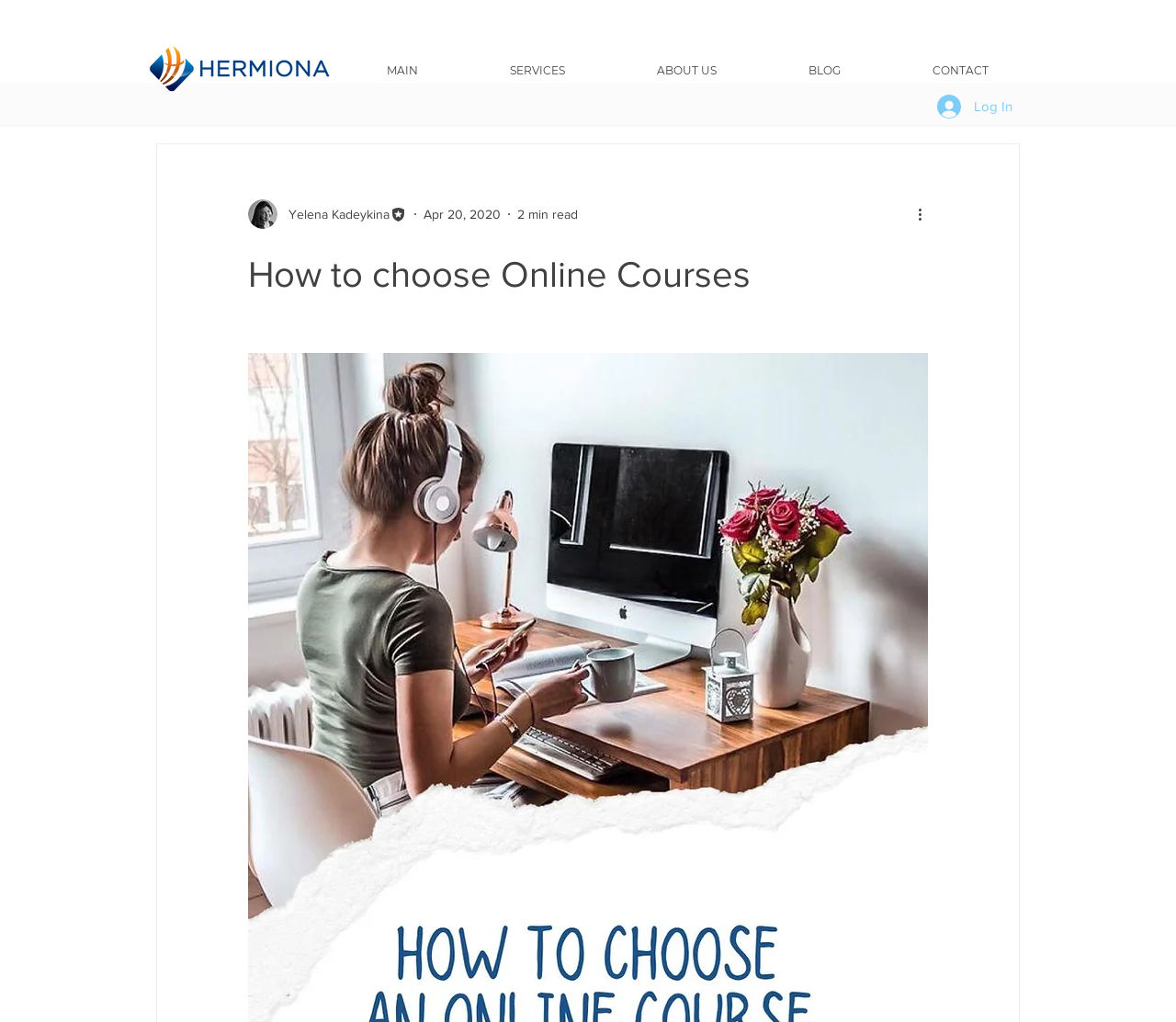Please determine the bounding box coordinates of the clickable area required to carry out the following instruction: "View the writer's profile". The coordinates must be four float numbers between 0 and 1, represented as [left, top, right, bottom].

[0.211, 0.195, 0.346, 0.224]